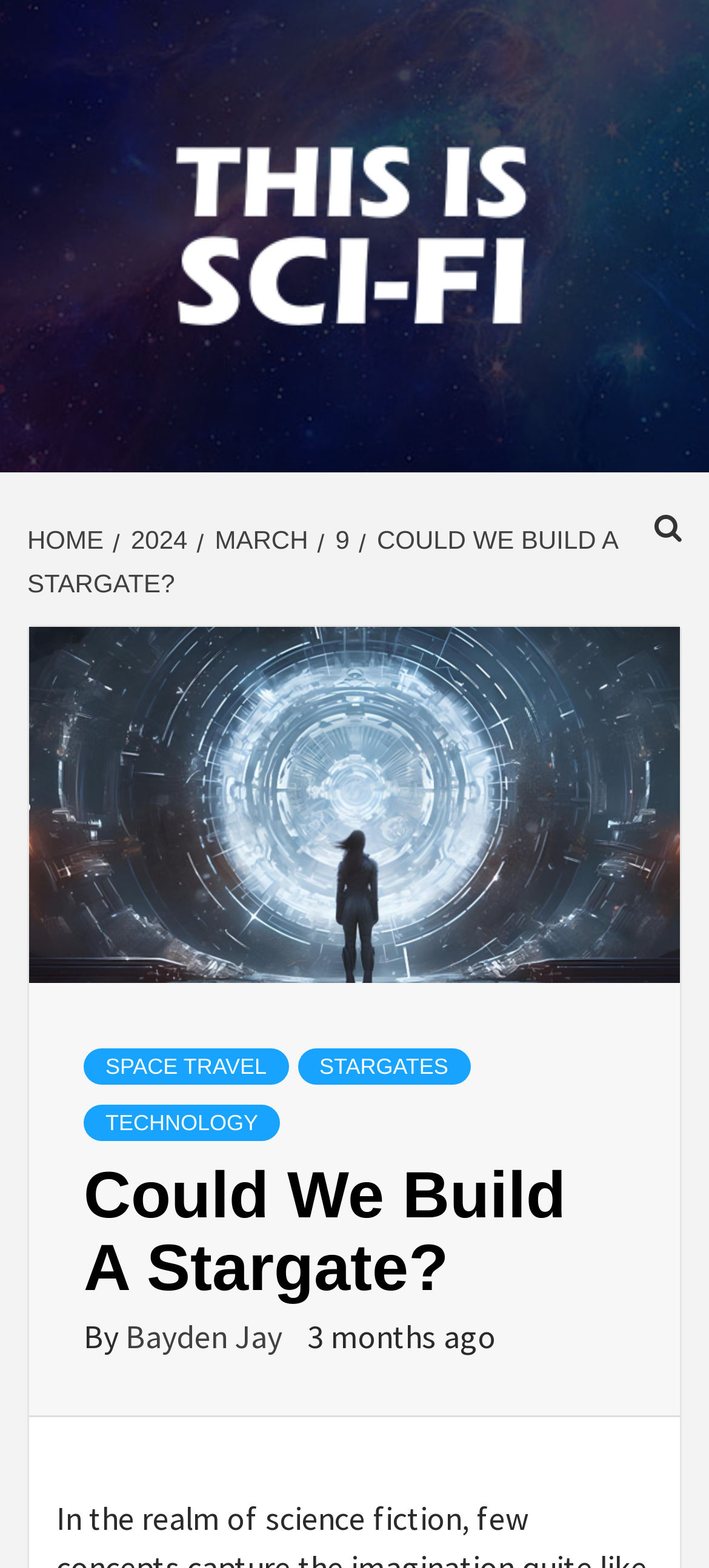Refer to the image and provide a thorough answer to this question:
What is the website's logo?

The website's logo is 'This is Sci-Fi' which is an image and a link at the top of the webpage, with a bounding box coordinate of [0.217, 0.087, 0.783, 0.214].